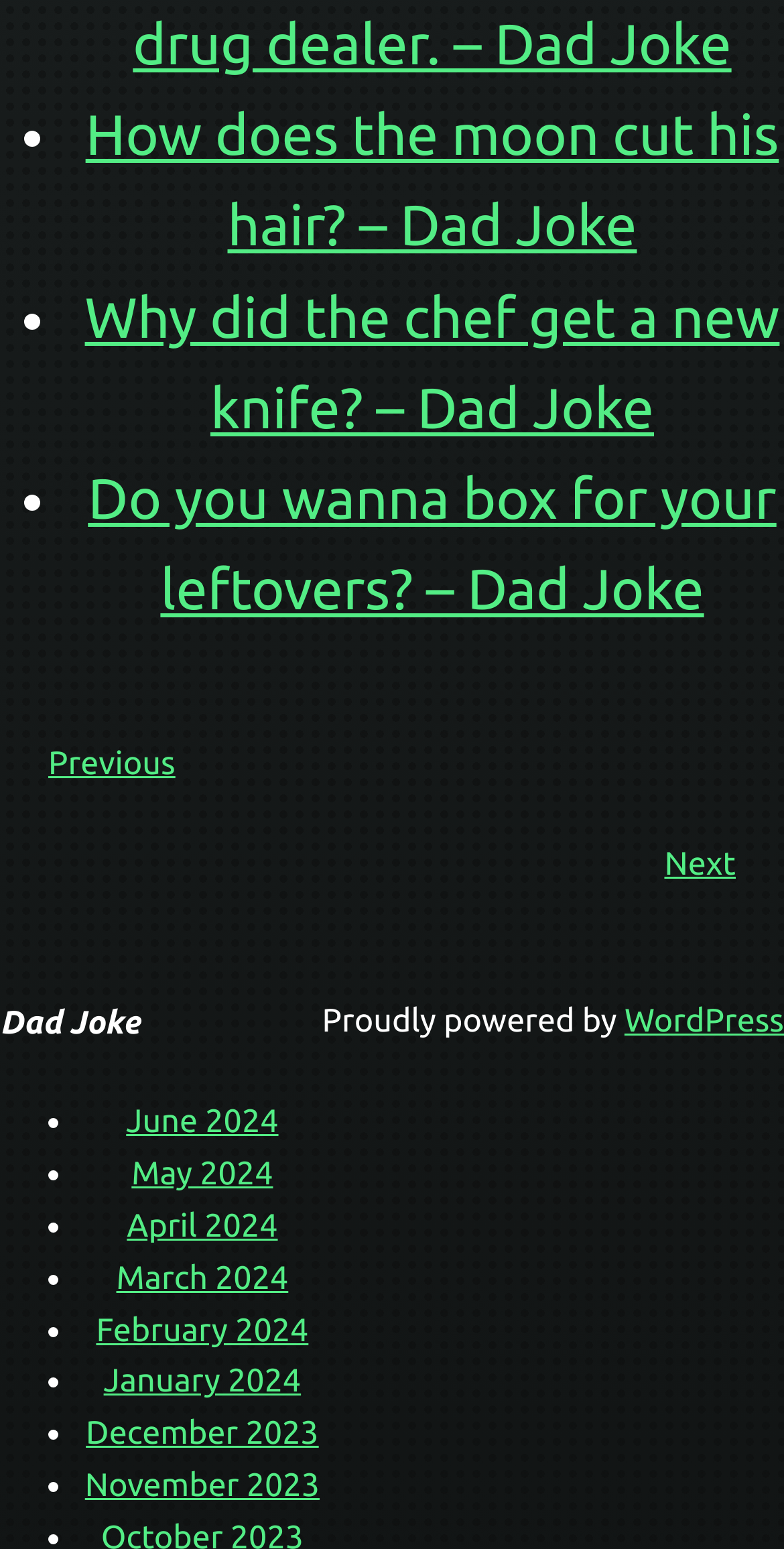Using the element description provided, determine the bounding box coordinates in the format (top-left x, top-left y, bottom-right x, bottom-right y). Ensure that all values are floating point numbers between 0 and 1. Element description: December 2023

[0.109, 0.914, 0.407, 0.938]